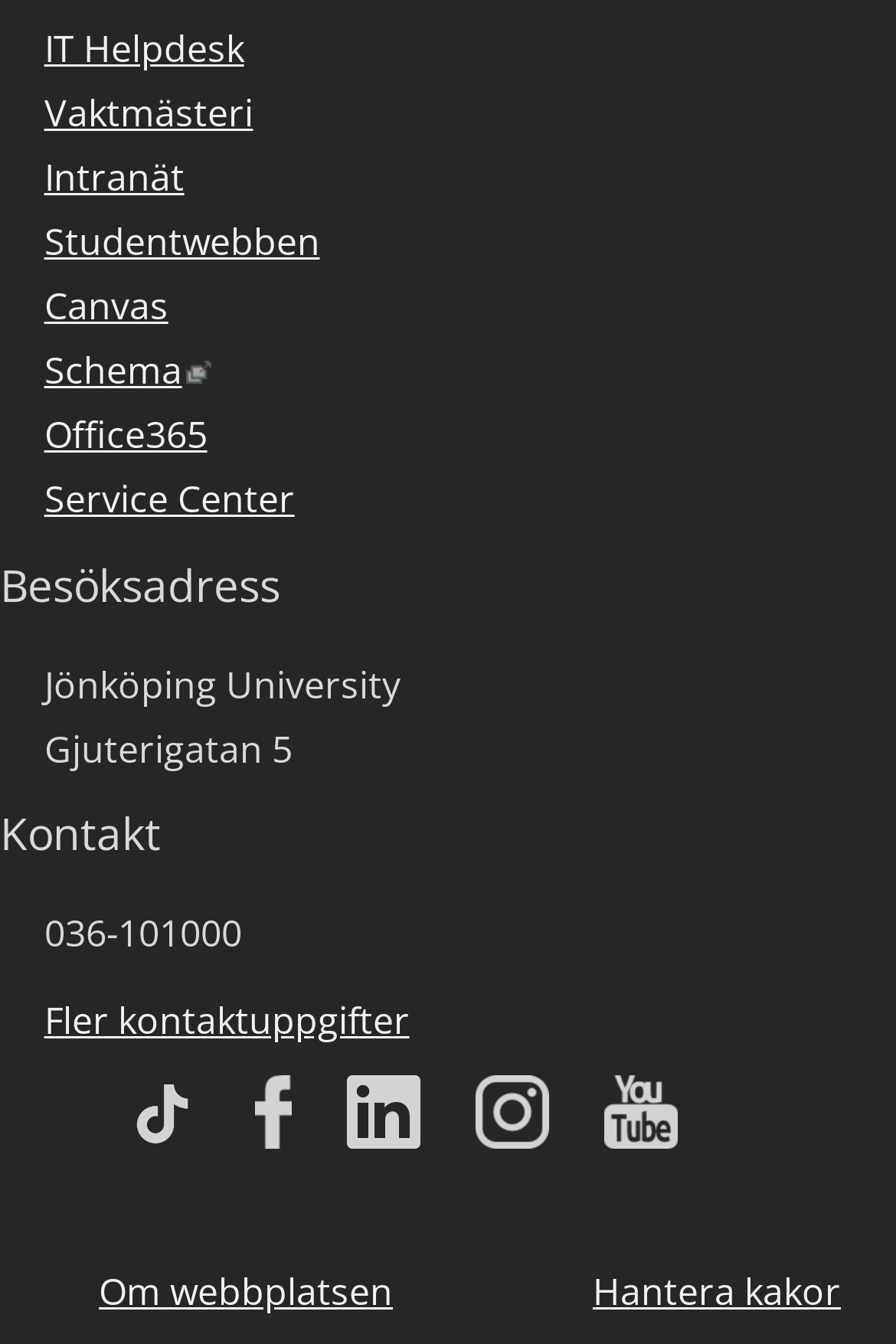Identify the bounding box for the described UI element. Provide the coordinates in (top-left x, top-left y, bottom-right x, bottom-right y) format with values ranging from 0 to 1: Contact

None